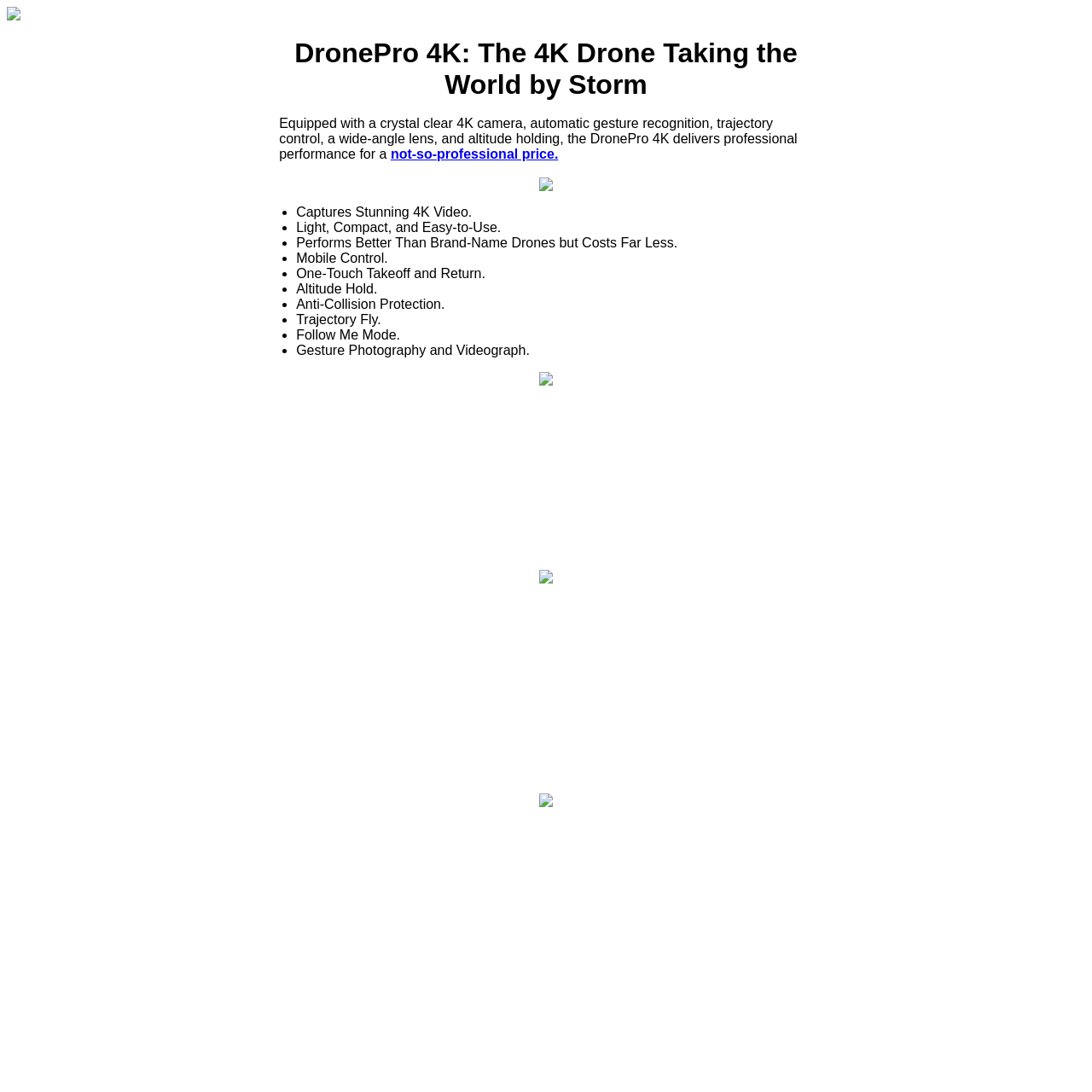What is the purpose of the 'Follow Me Mode' feature?
Provide a fully detailed and comprehensive answer to the question.

The purpose of the 'Follow Me Mode' feature is not explicitly specified in the webpage. However, it can be inferred that it is a feature of the drone, as it is listed among other features such as 'Captures Stunning 4K Video' and 'Altitude Hold'.